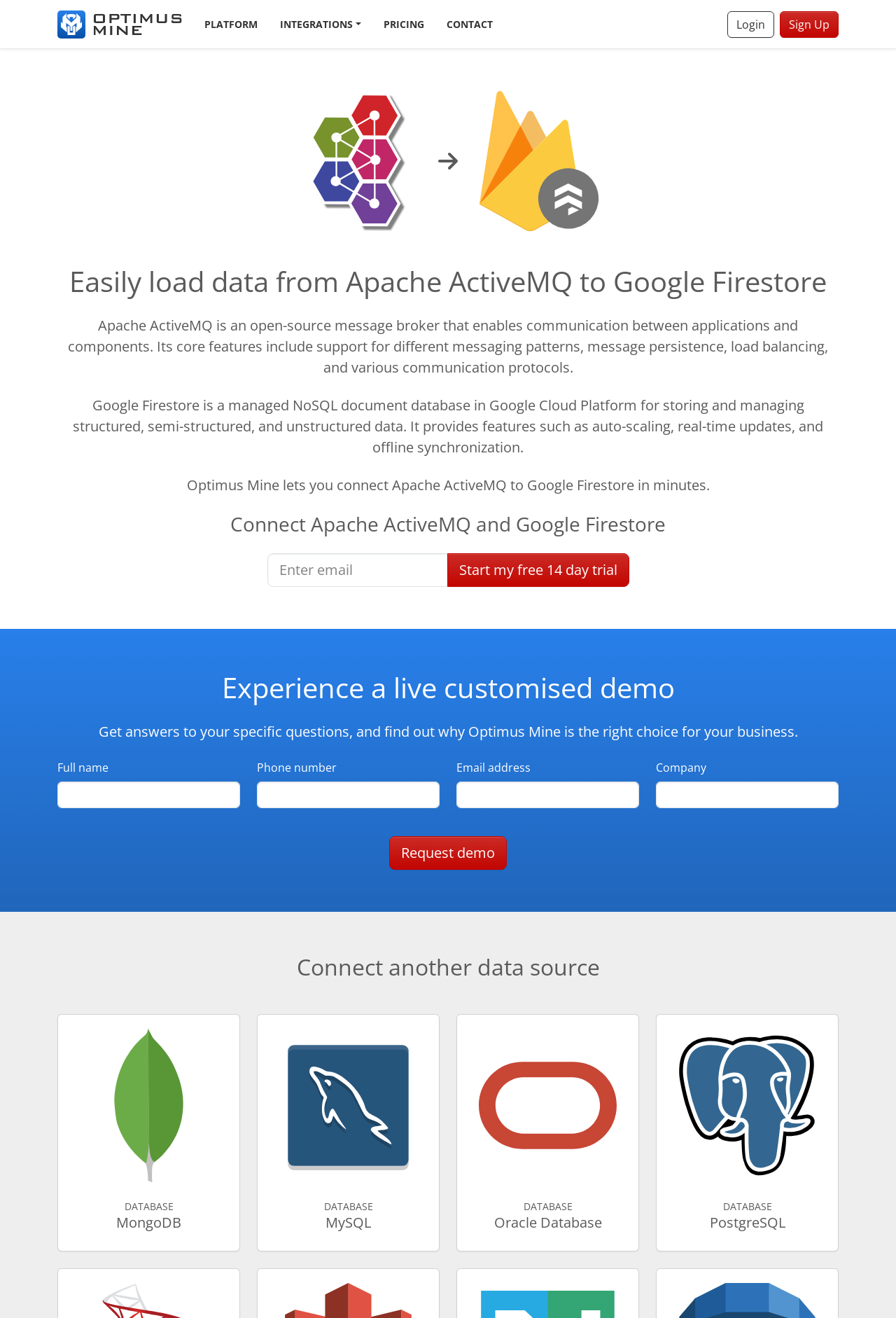Find and specify the bounding box coordinates that correspond to the clickable region for the instruction: "Sign up for an account".

[0.87, 0.008, 0.936, 0.028]